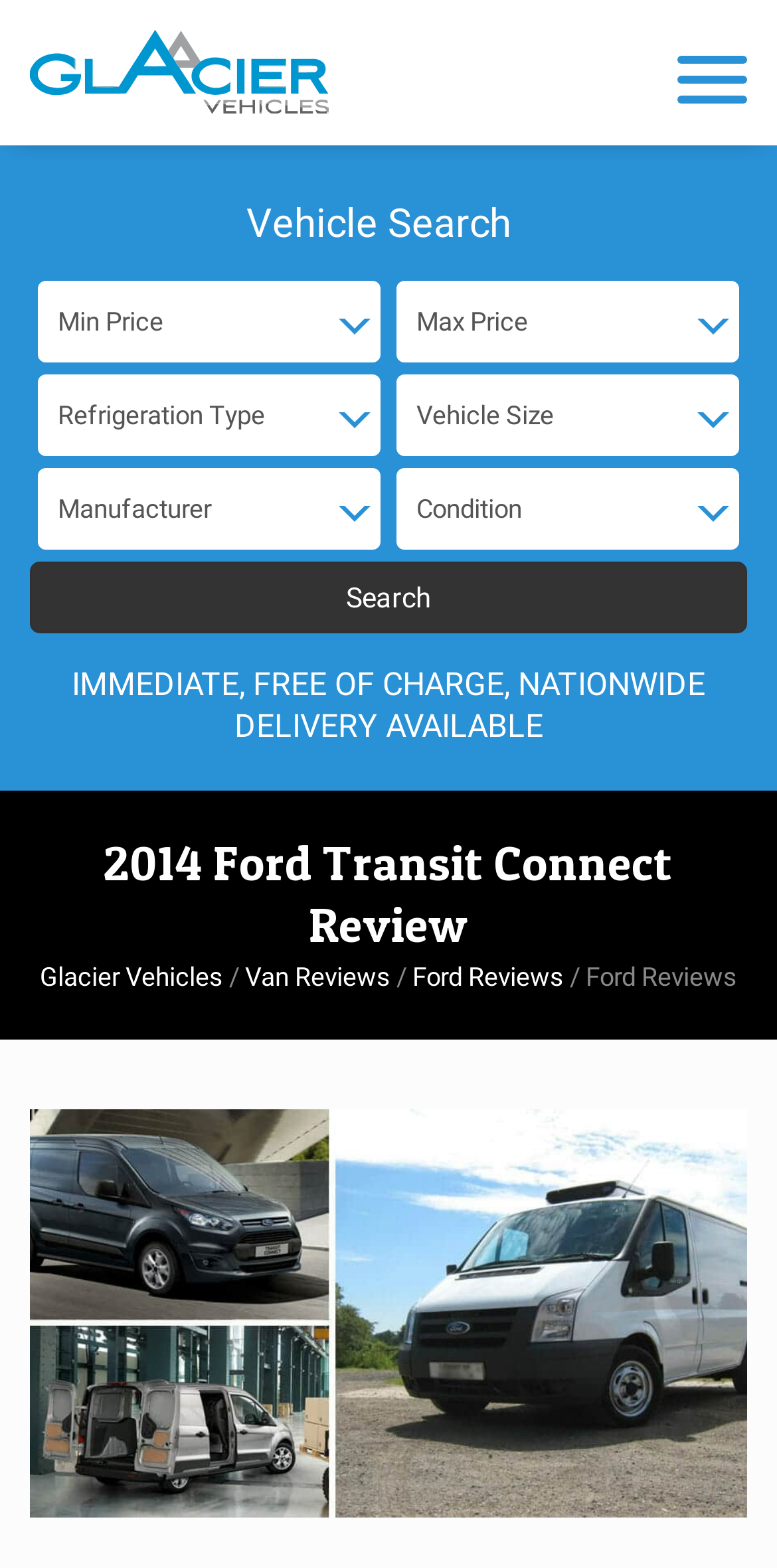Could you find the bounding box coordinates of the clickable area to complete this instruction: "Read the 2014 Ford Transit Connect Review"?

[0.038, 0.531, 0.962, 0.61]